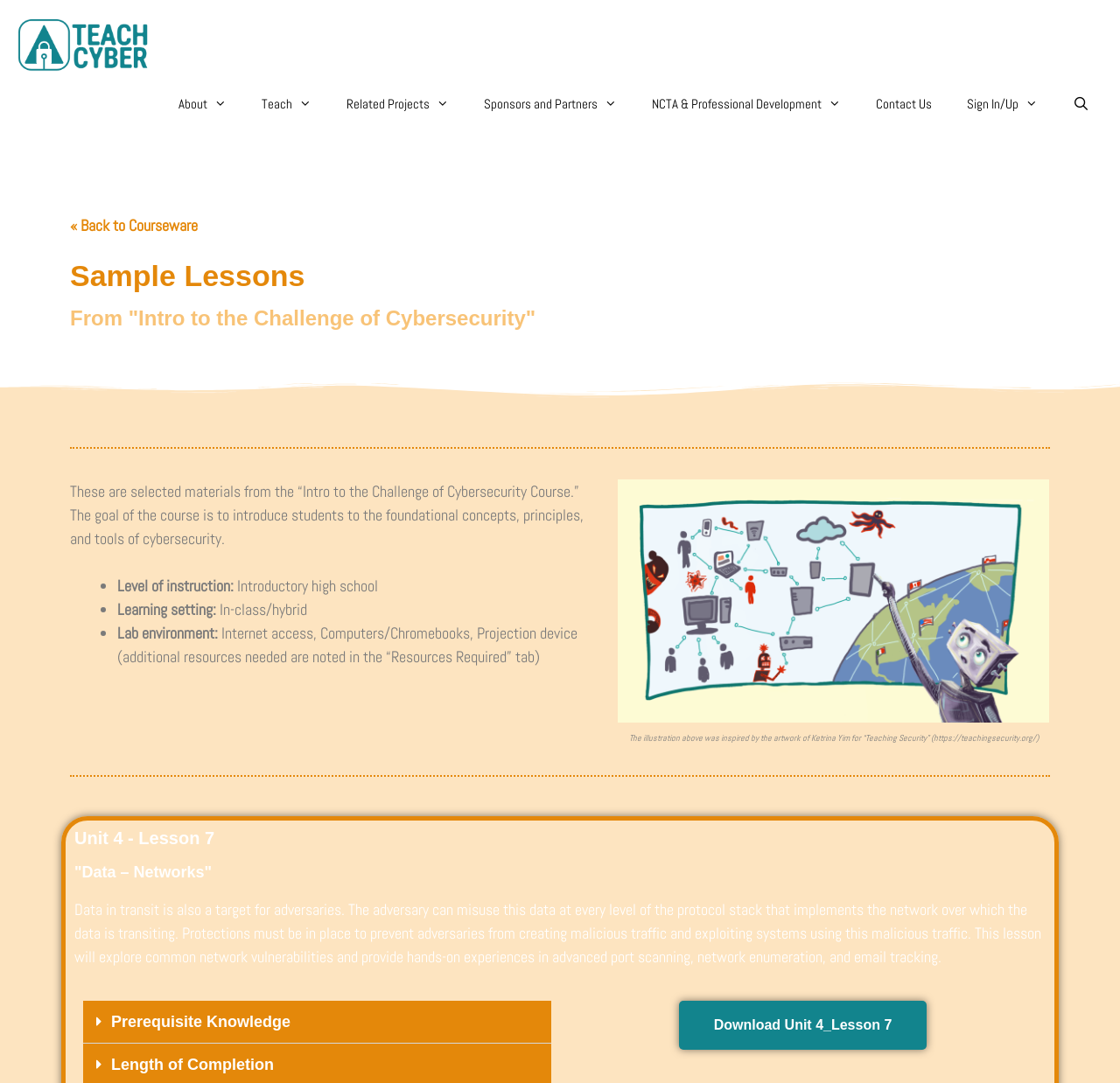Analyze the image and deliver a detailed answer to the question: What is the goal of the course?

The goal of the course is stated in the paragraph under the 'Sample Lessons' section, which explains that the course aims to introduce students to the foundational concepts, principles, and tools of cybersecurity.